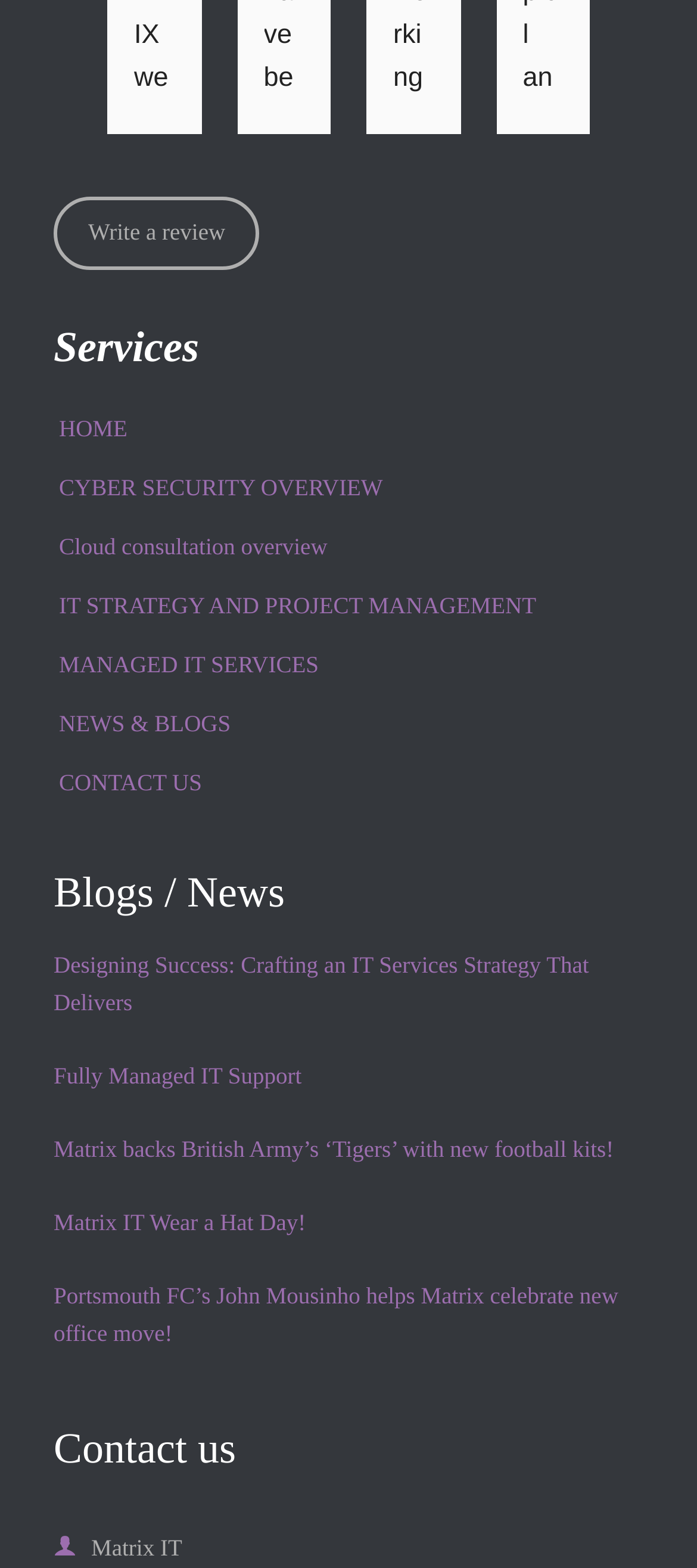Specify the bounding box coordinates of the element's region that should be clicked to achieve the following instruction: "Click on Write a review". The bounding box coordinates consist of four float numbers between 0 and 1, in the format [left, top, right, bottom].

[0.077, 0.125, 0.373, 0.172]